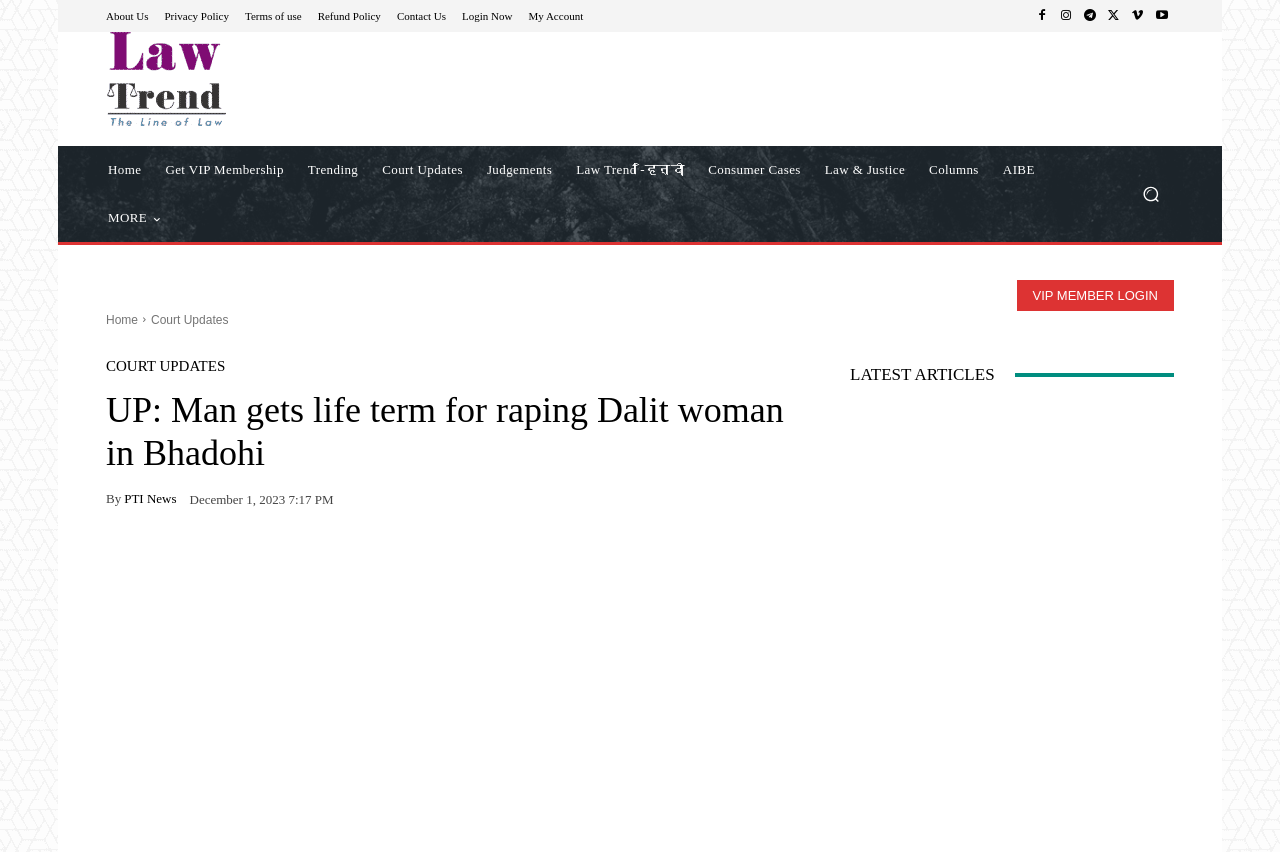Identify and provide the main heading of the webpage.

UP: Man gets life term for raping Dalit woman in Bhadohi